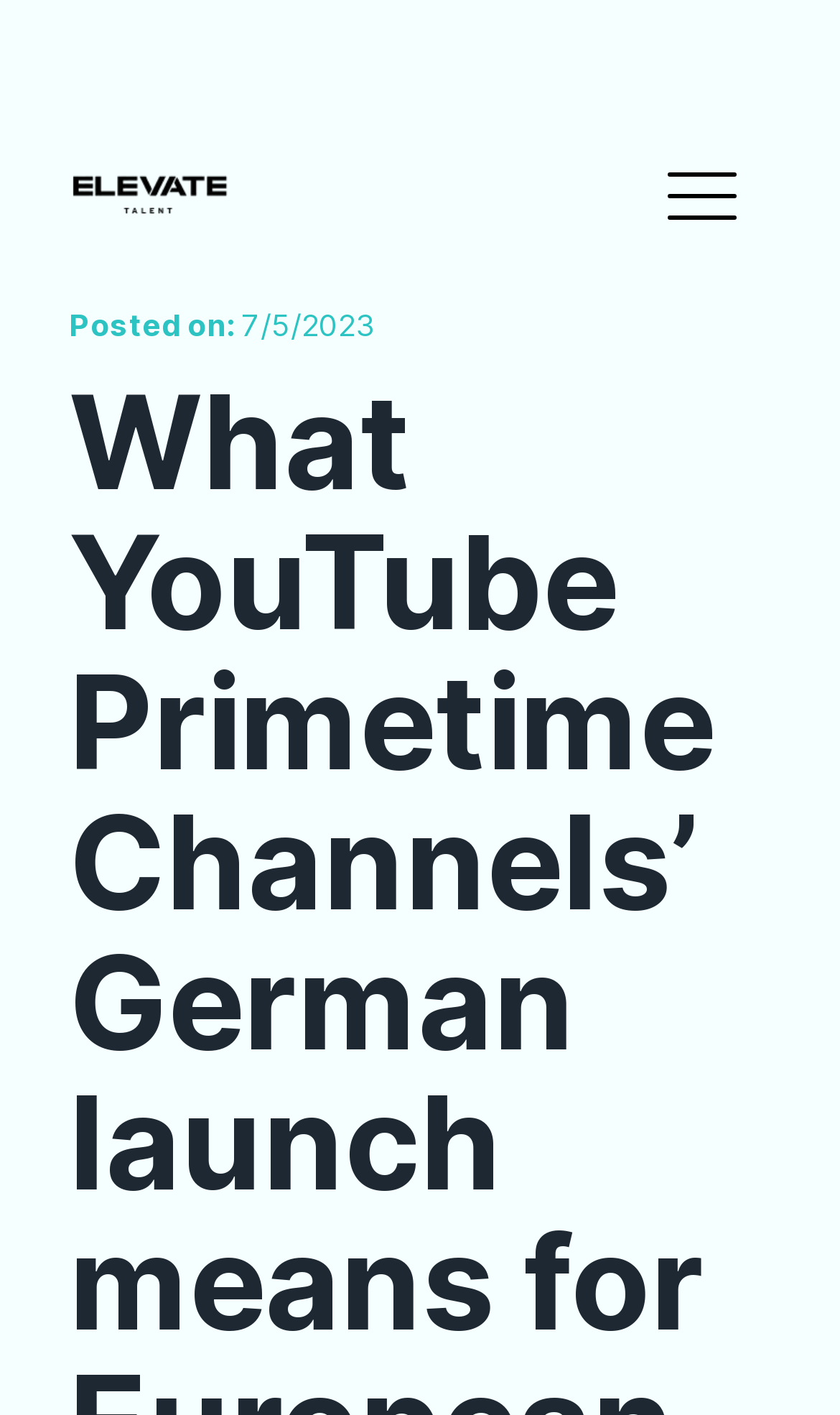Please determine the primary heading and provide its text.

What YouTube Primetime Channels’ German launch means for European streaming markets